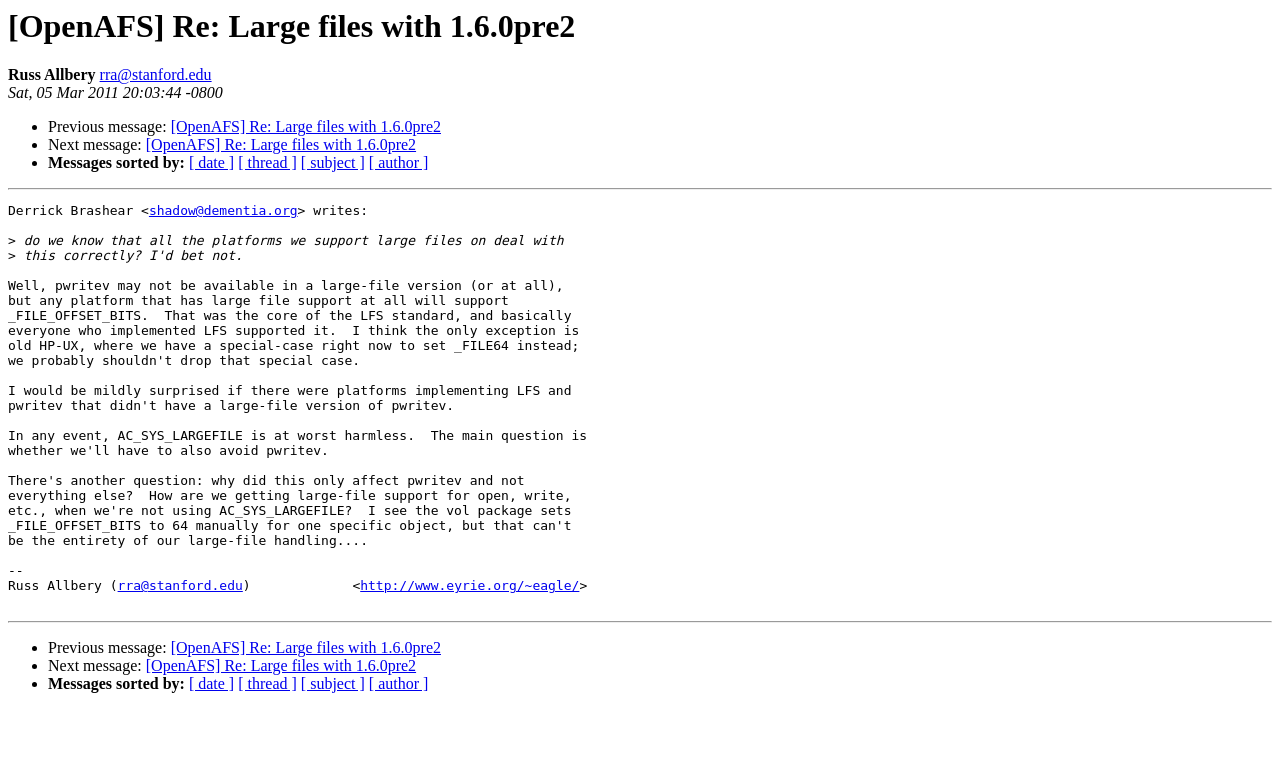Using the element description: "[ author ]", determine the bounding box coordinates for the specified UI element. The coordinates should be four float numbers between 0 and 1, [left, top, right, bottom].

[0.288, 0.202, 0.335, 0.224]